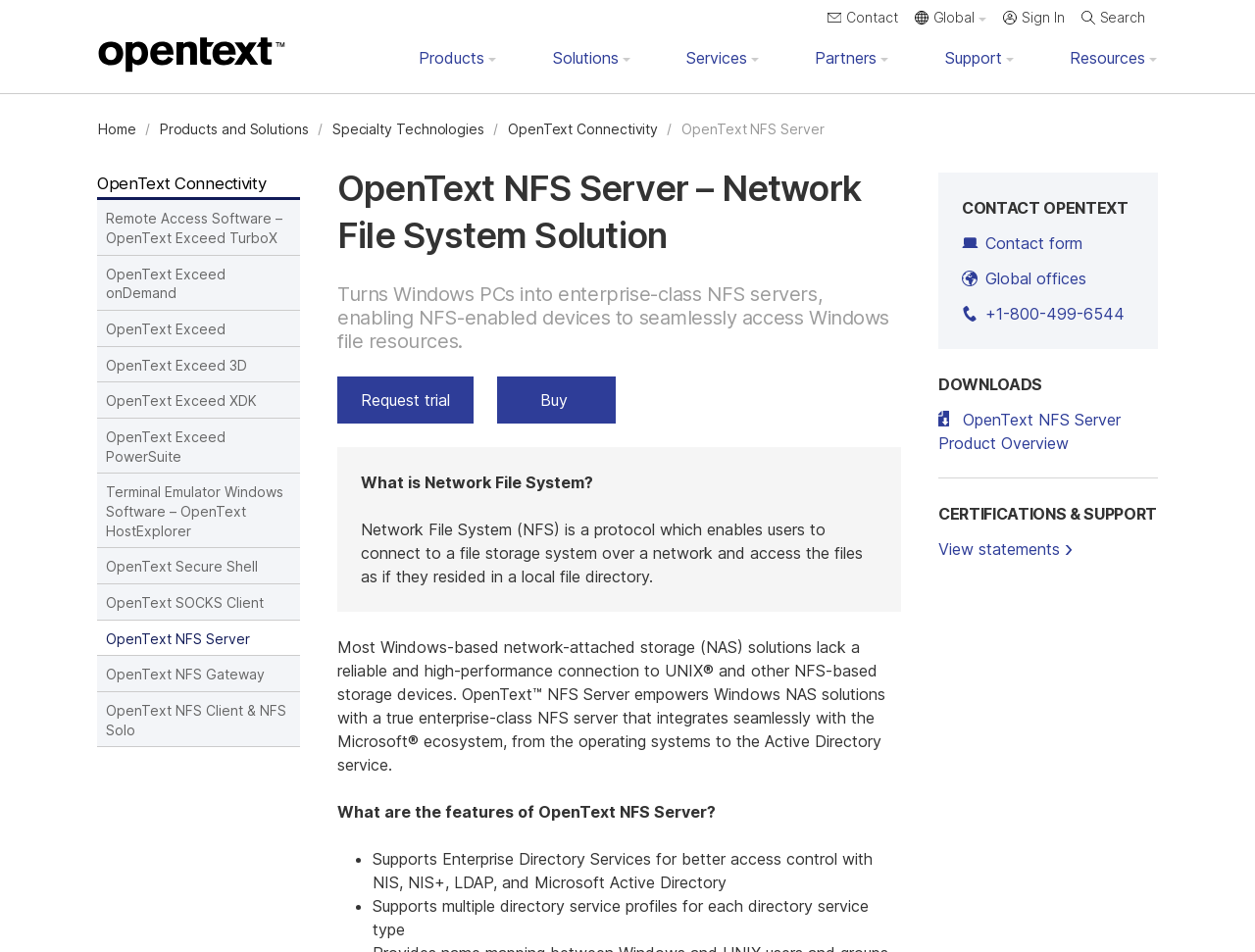Please specify the bounding box coordinates of the element that should be clicked to execute the given instruction: 'Request a trial'. Ensure the coordinates are four float numbers between 0 and 1, expressed as [left, top, right, bottom].

[0.269, 0.395, 0.377, 0.445]